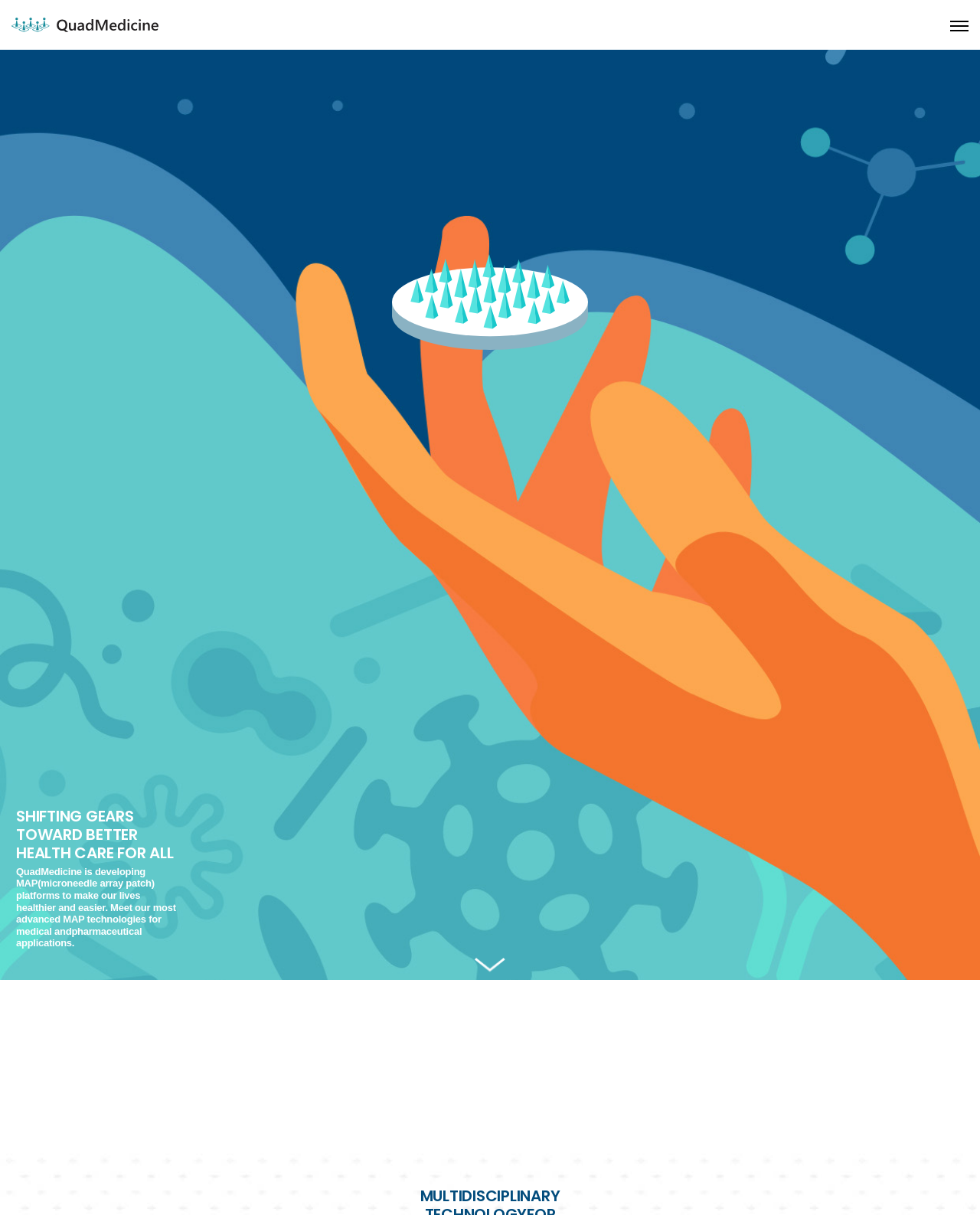What are QuadMedicine's products used for?
Based on the visual information, provide a detailed and comprehensive answer.

The applications of QuadMedicine's products are obtained from the static text elements 'medical and pharmaceutical applications' on the webpage, which describes the uses of the company's products and technologies.